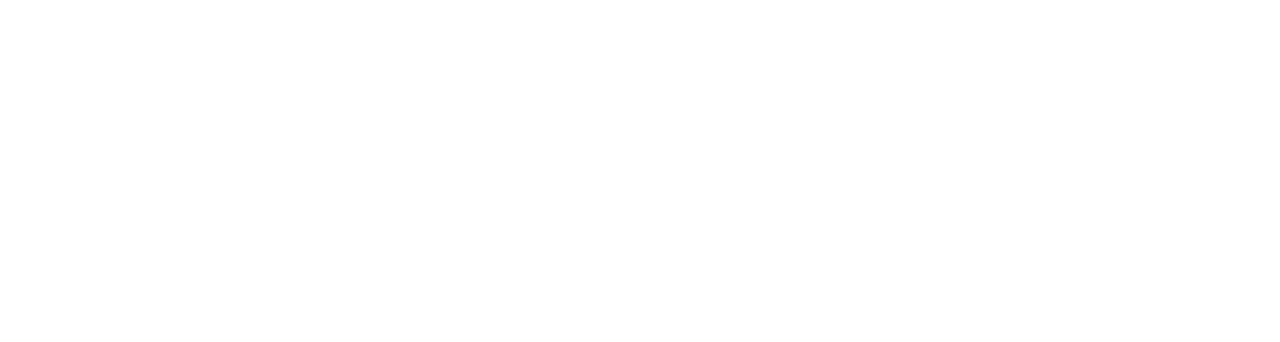What is the name of the university?
Using the image, provide a detailed and thorough answer to the question.

The name of the university can be inferred from the links 'Vanderbilt Home' and 'Your Vanderbilt' on the webpage, which suggests that the webpage is related to Vanderbilt University.